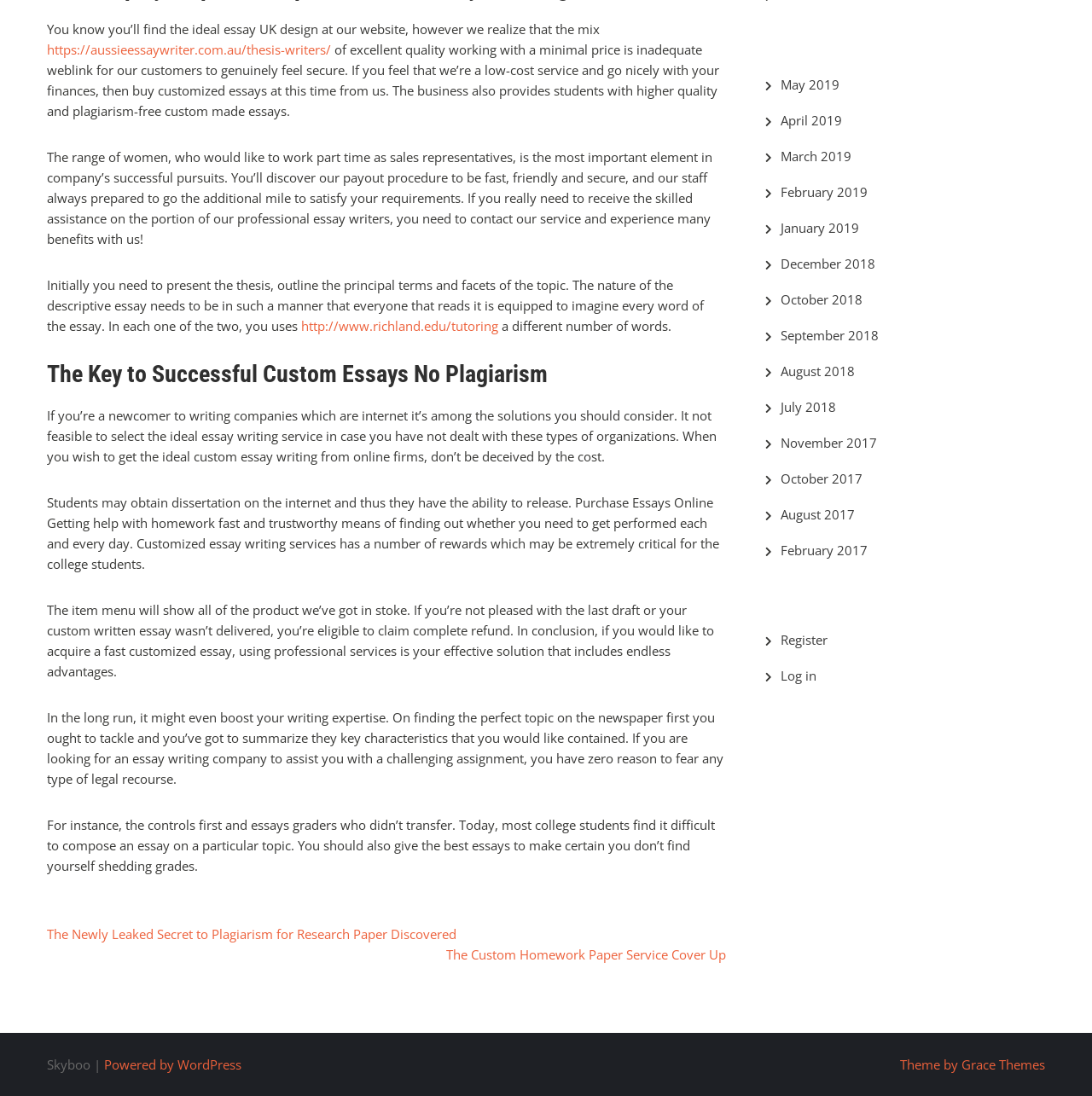Locate the UI element described by Theme by Grace Themes in the provided webpage screenshot. Return the bounding box coordinates in the format (top-left x, top-left y, bottom-right x, bottom-right y), ensuring all values are between 0 and 1.

[0.824, 0.963, 0.957, 0.979]